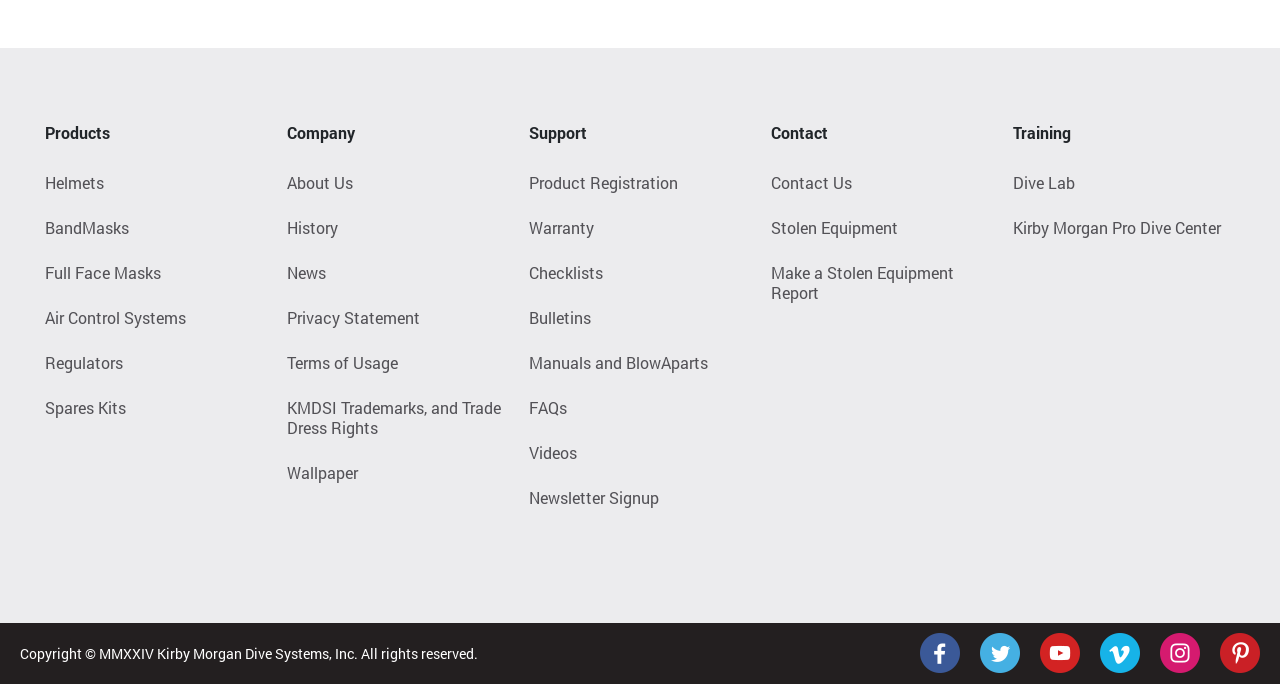Given the description "Terms of Usage", determine the bounding box of the corresponding UI element.

[0.224, 0.508, 0.398, 0.552]